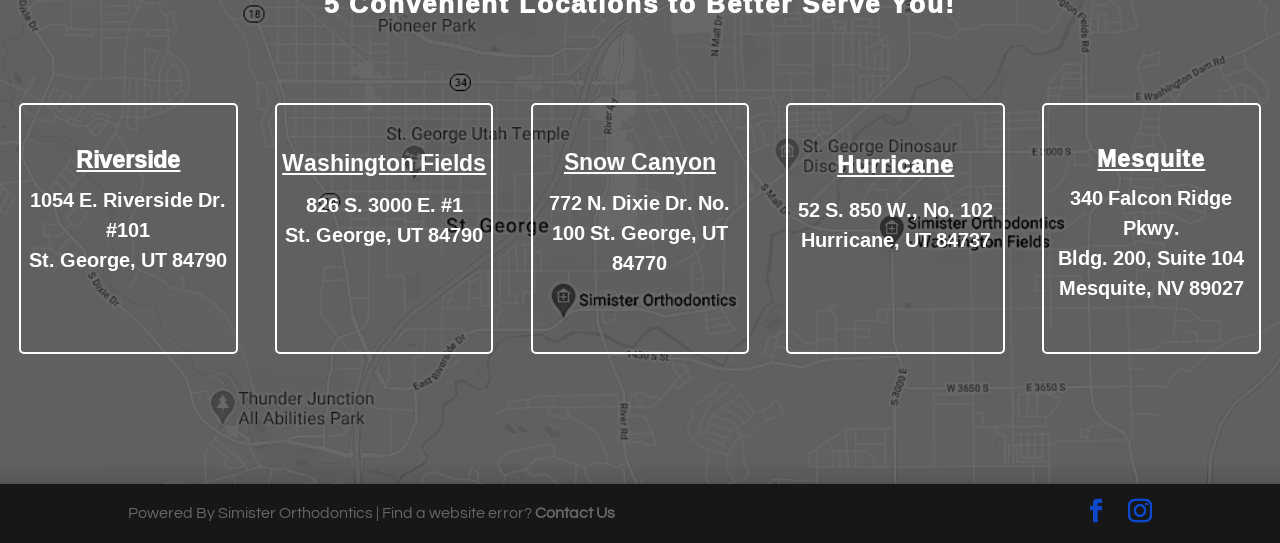What is the address of Snow Canyon?
Carefully analyze the image and provide a thorough answer to the question.

I looked for the heading that contains the location name 'Snow Canyon' and found the corresponding address, which is '772 N. Dixie Dr. No. 100 St. George, UT 84770'.